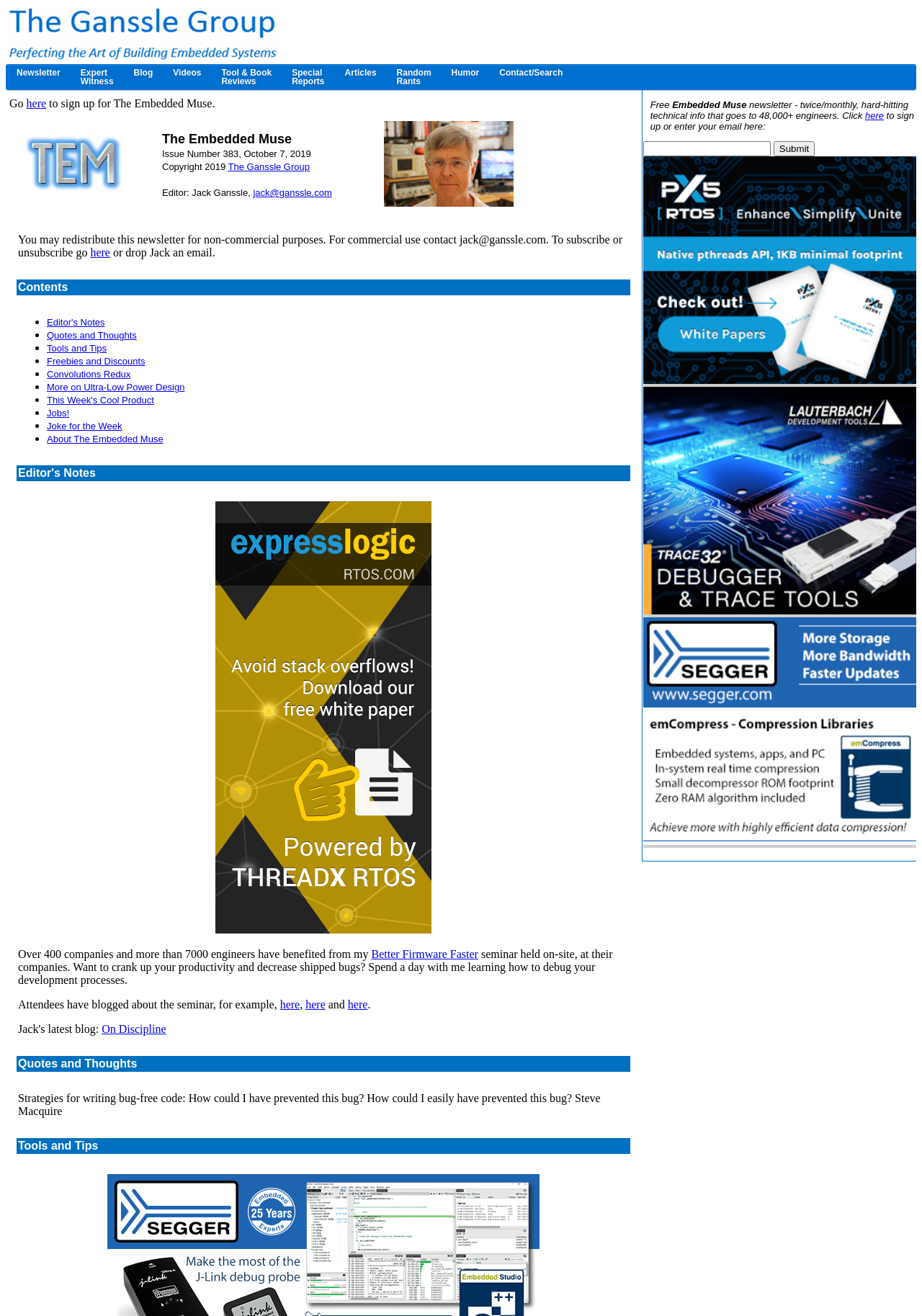Identify the bounding box coordinates of the section that should be clicked to achieve the task described: "Read the 'Quotes and Thoughts'".

[0.018, 0.803, 0.684, 0.815]